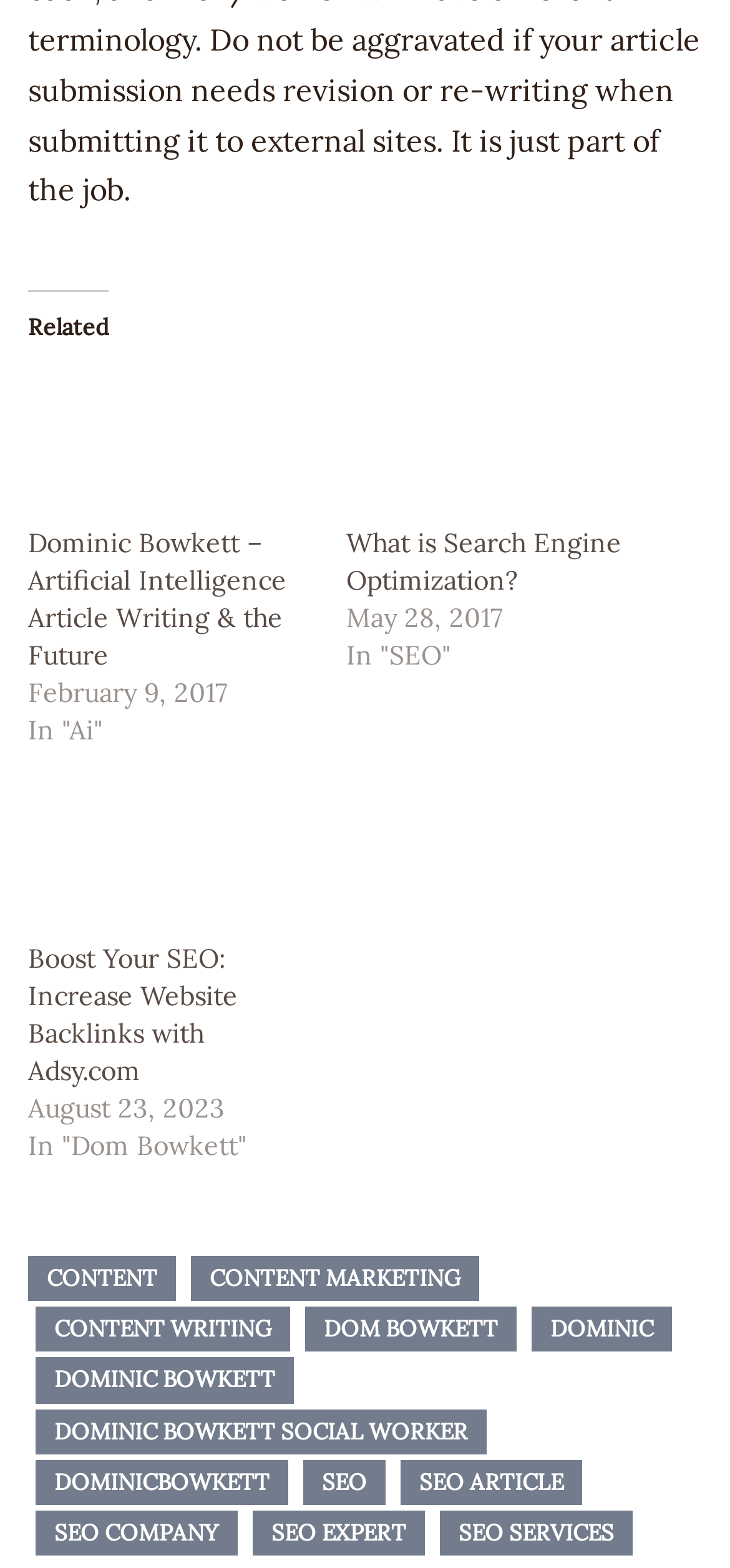Reply to the question with a brief word or phrase: How many images are on the webpage?

1